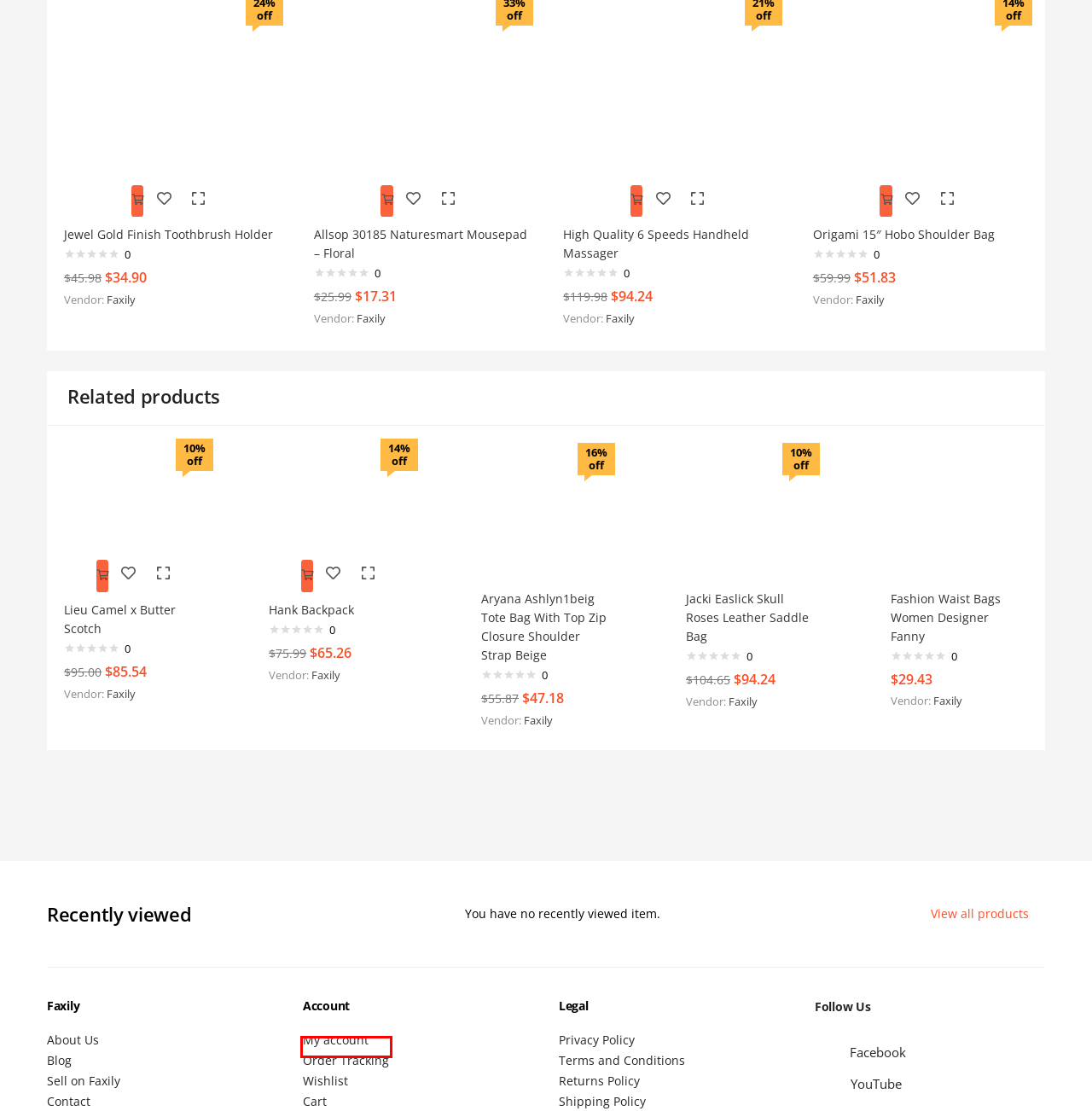You have a screenshot of a webpage with a red bounding box around an element. Choose the best matching webpage description that would appear after clicking the highlighted element. Here are the candidates:
A. Terms and Conditions - Faxily
B. Allsop 30185 Naturesmart Mousepad - Floral - Faxily
C. Origami 15" Hobo Shoulder Bag - Faxily
D. Fashion Waist Bags Women Designer Fanny - Faxily
E. Jewel Gold Finish Toothbrush Holder - Faxily
F. Track My Order - Faxily
G. About Us - Faxily
H. Lieu Camel x Butter Scotch - Faxily

F